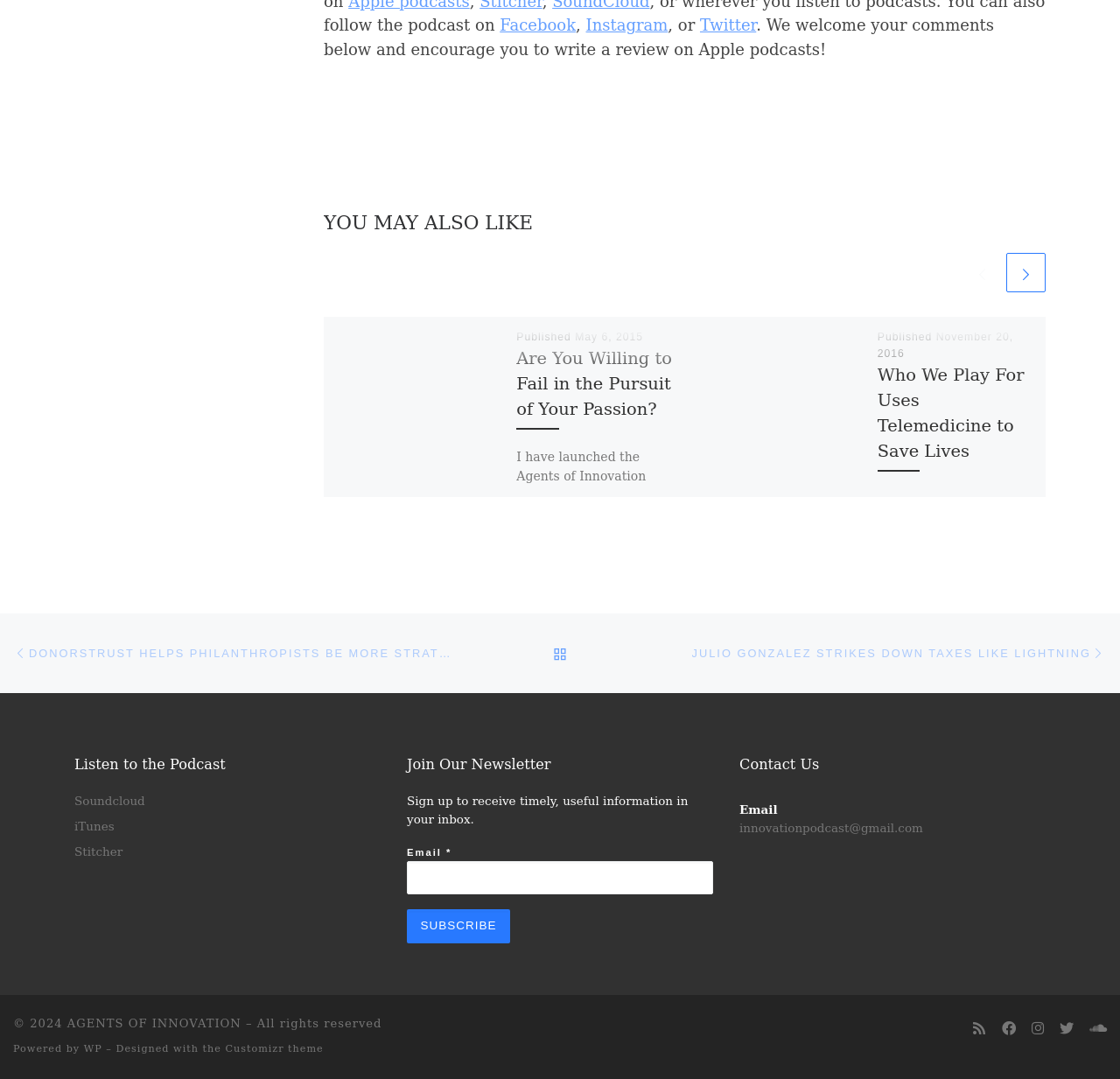Return the bounding box coordinates of the UI element that corresponds to this description: "AGENTS OF INNOVATION". The coordinates must be given as four float numbers in the range of 0 and 1, [left, top, right, bottom].

[0.06, 0.942, 0.215, 0.954]